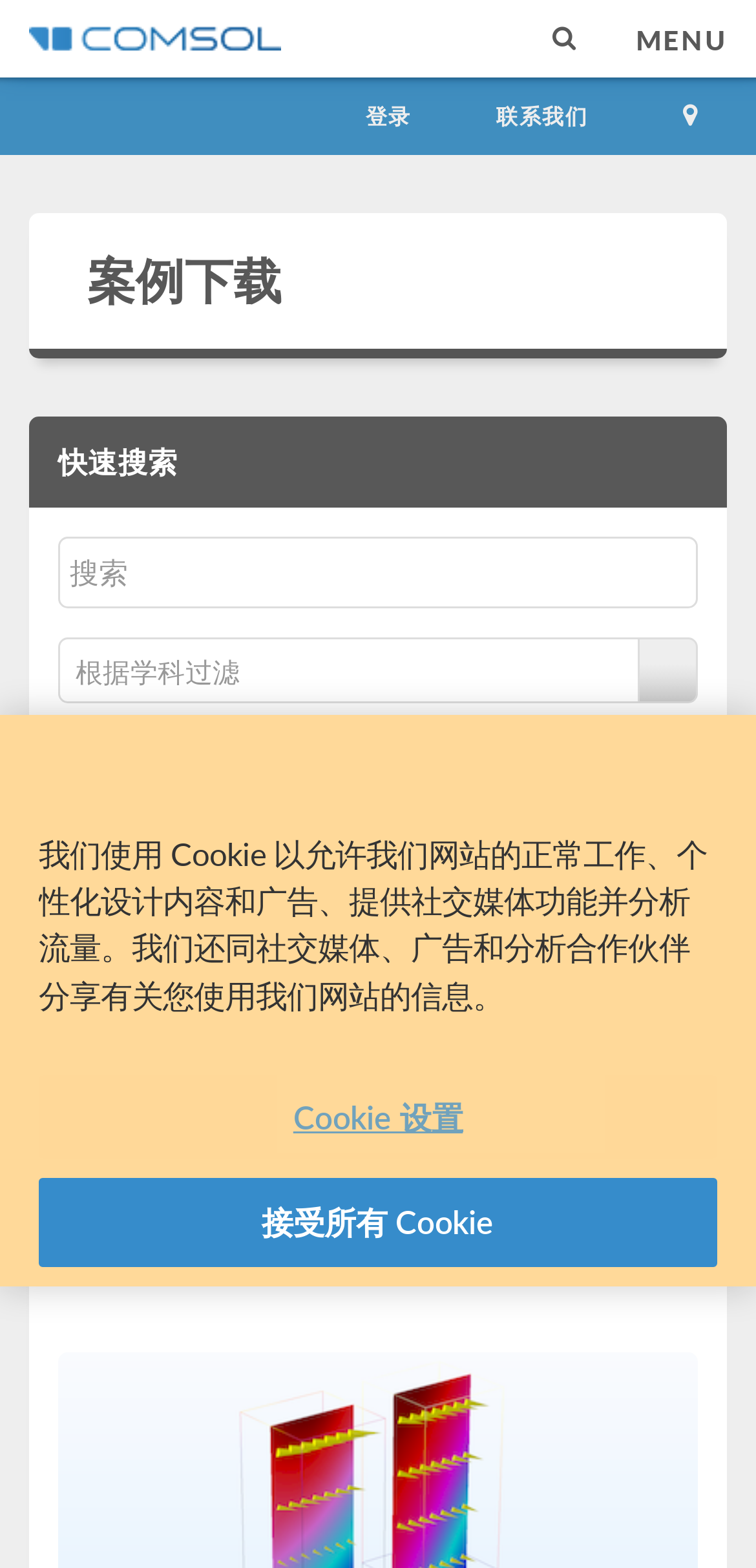Craft a detailed narrative of the webpage's structure and content.

This webpage appears to be a simulation work platform, specifically focused on 菲涅尔方程 (RF). At the top left corner, there is a COMSOL logo, which is an image linked to the COMSOL website. Next to the logo, there is a "MENU" static text. On the top right corner, there are two links: "登录" (login) and "联系我们" (contact us).

Below the top navigation bar, there are two main sections. The left section has a heading "案例下载" (case download) with a link to download cases. The right section has a heading "快速搜索" (quick search) with a search textbox and several filters, including a combobox to filter by discipline and another combobox to filter by product. There are also links to filter by discipline and product.

In the middle of the page, there is a prominent button "查找" (search) to initiate the search. Below the search section, there is a heading "菲涅尔方程 (RF)" with an application ID "12407" and a separator line.

At the bottom of the page, there is a privacy notice section with a heading "隐私" (privacy). This section has a static text describing the website's cookie policy and two buttons: "Cookie 设置" (cookie settings) and "接受所有 Cookie" (accept all cookies).